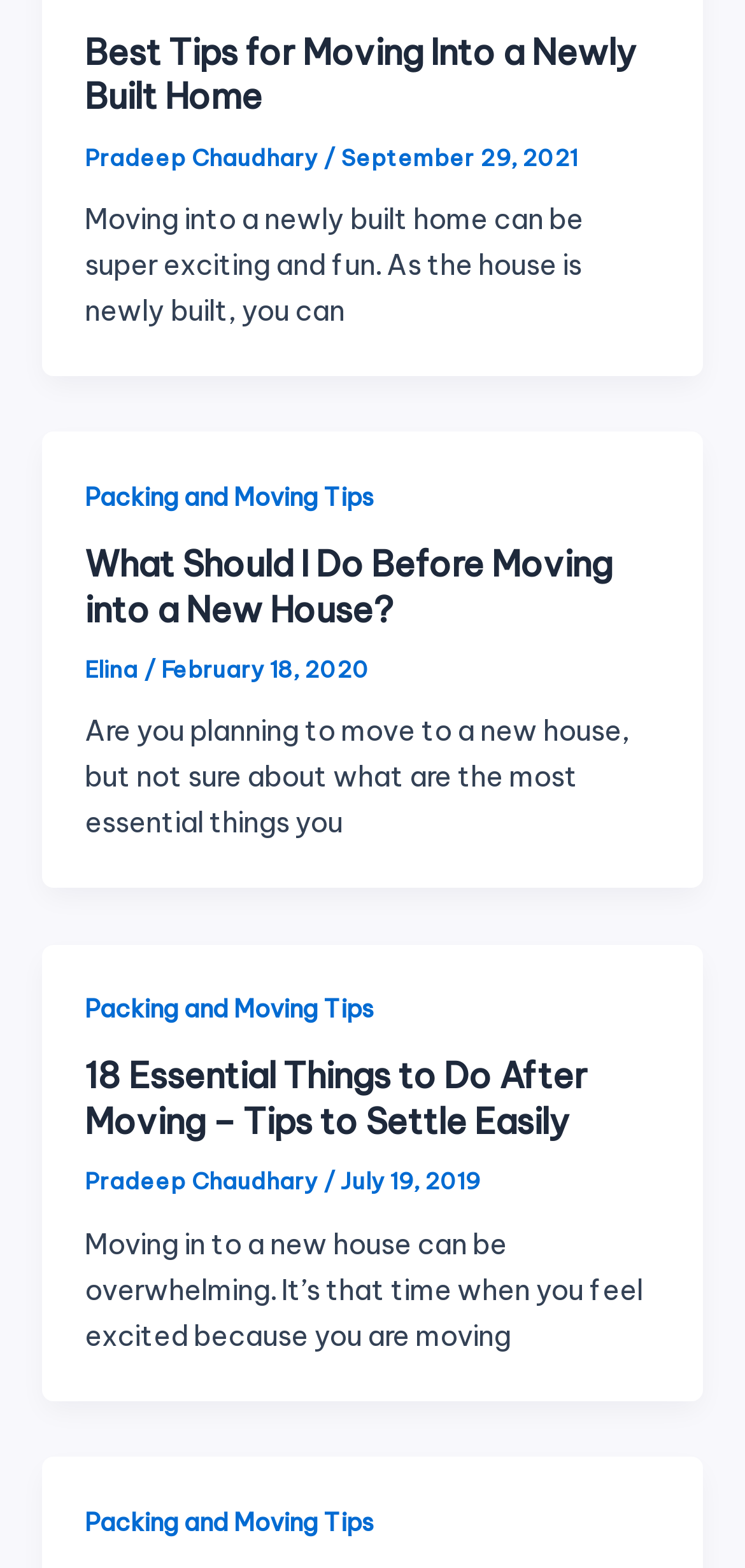Please answer the following question using a single word or phrase: When was the third article published?

July 19, 2019